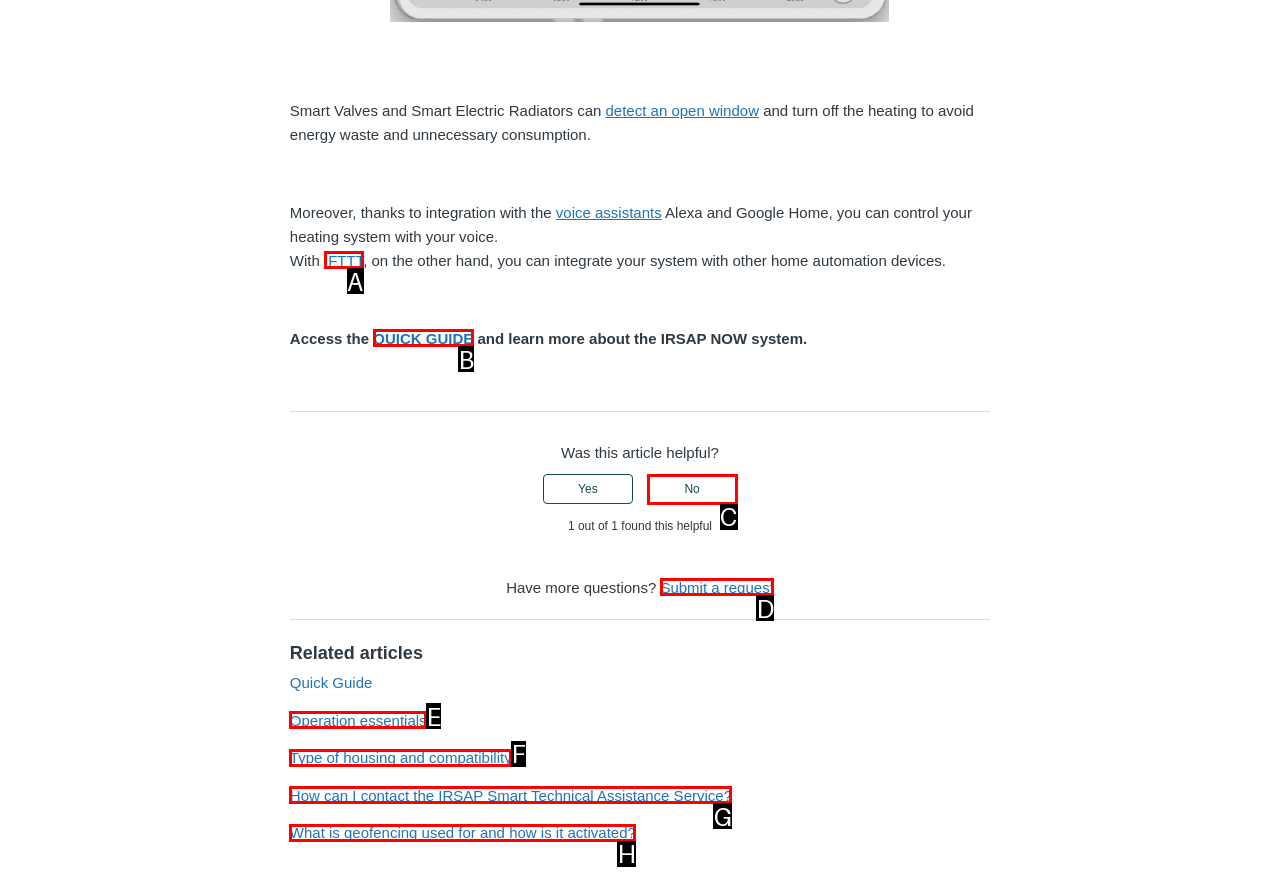Select the correct UI element to click for this task: Click the link to access the QUICK GUIDE.
Answer using the letter from the provided options.

B